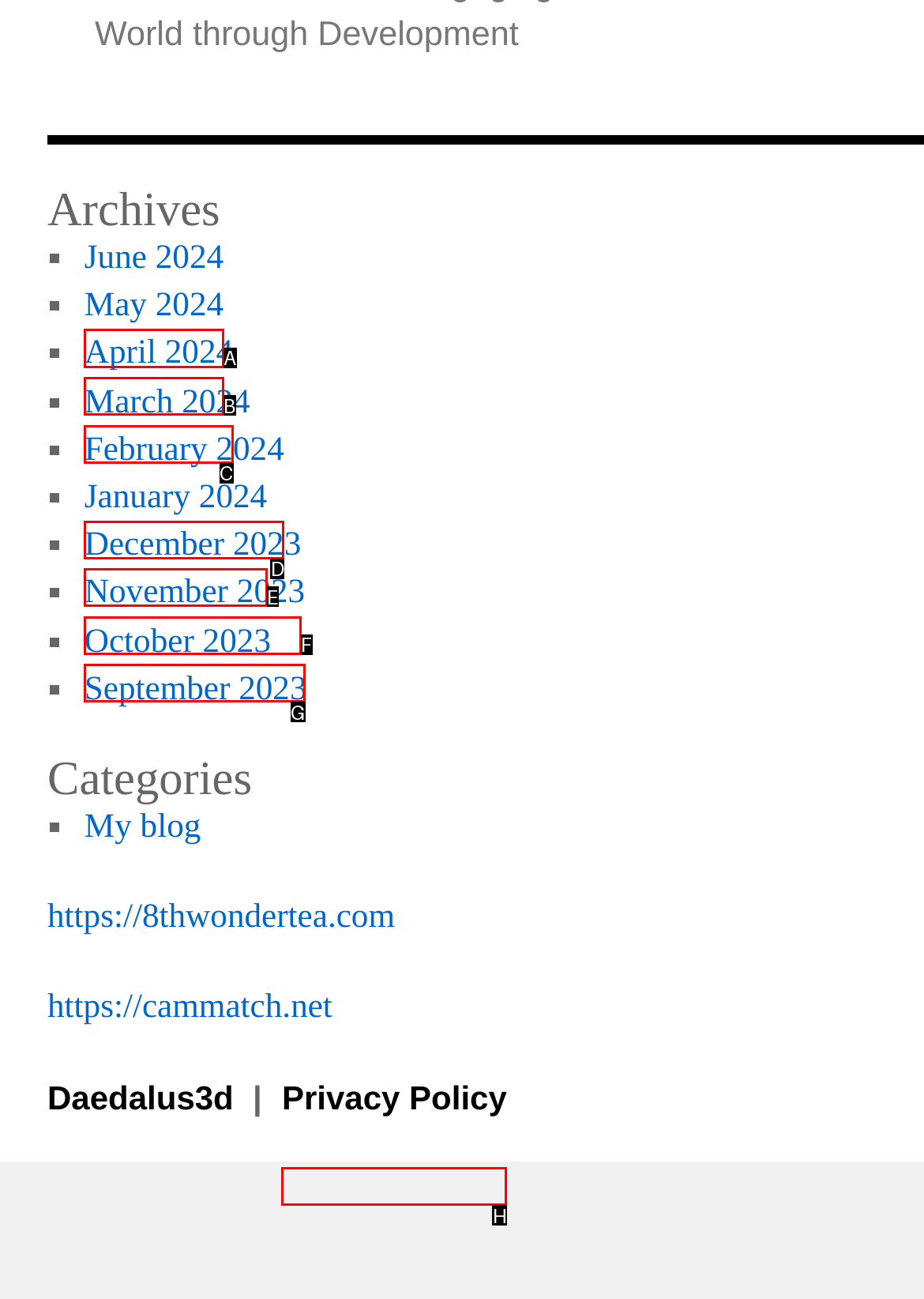Choose the option that matches the following description: February 2024
Answer with the letter of the correct option.

D